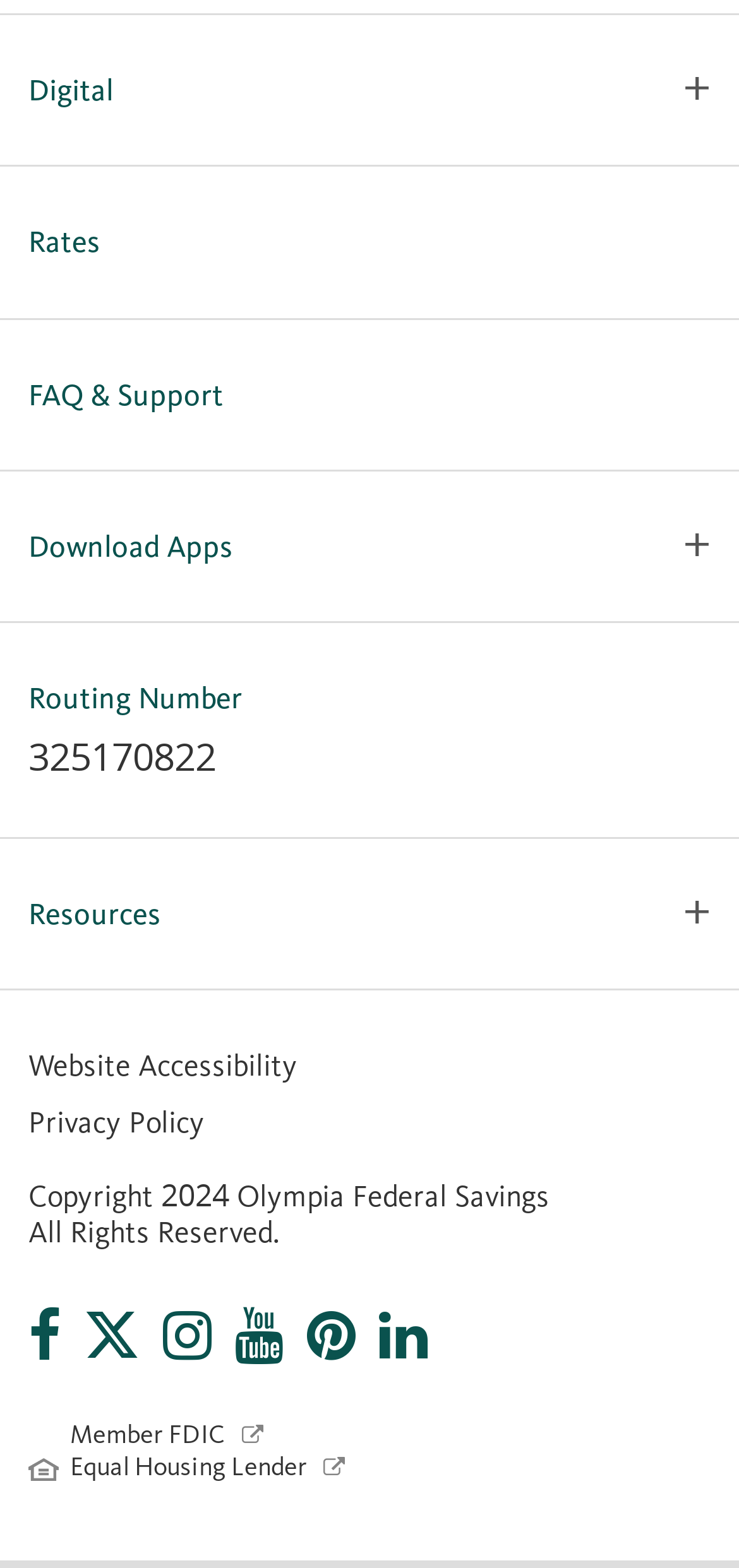Please locate the bounding box coordinates of the region I need to click to follow this instruction: "Learn about Website Accessibility".

[0.038, 0.668, 0.403, 0.691]